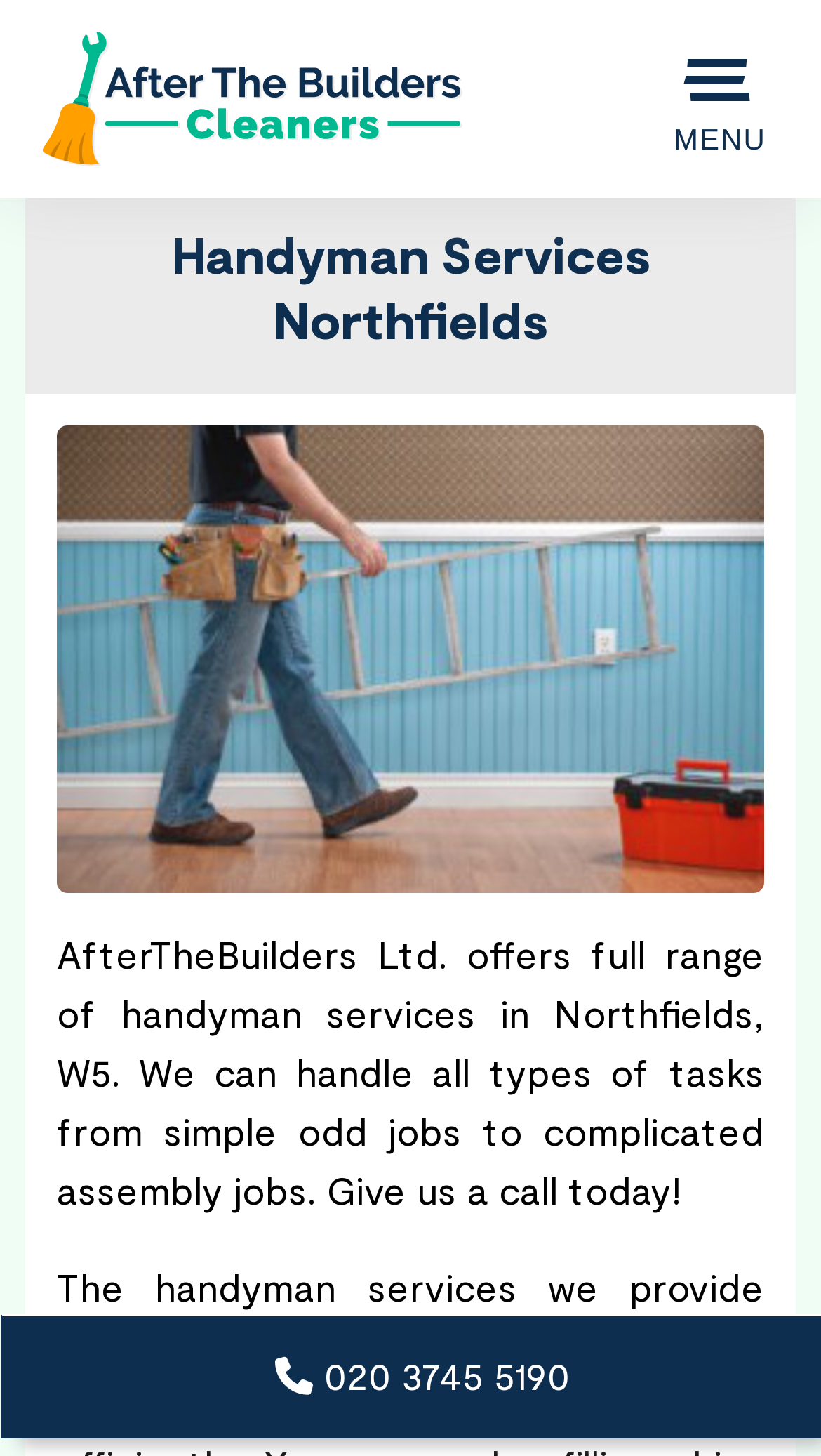What types of tasks can they handle?
Look at the image and provide a short answer using one word or a phrase.

Simple odd jobs to complicated assembly jobs